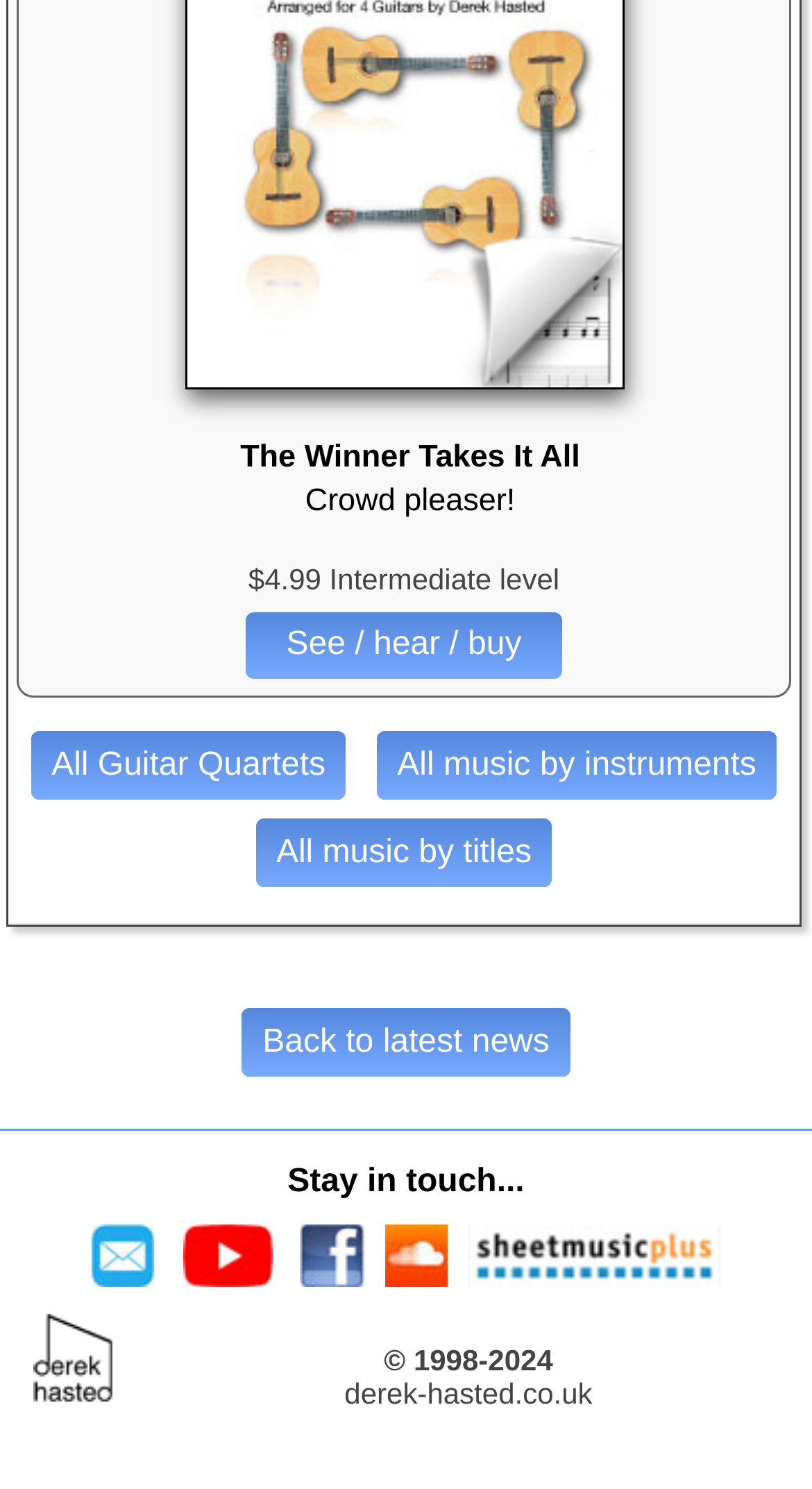Please mark the bounding box coordinates of the area that should be clicked to carry out the instruction: "Visit the YouTube channel".

[0.212, 0.835, 0.347, 0.855]